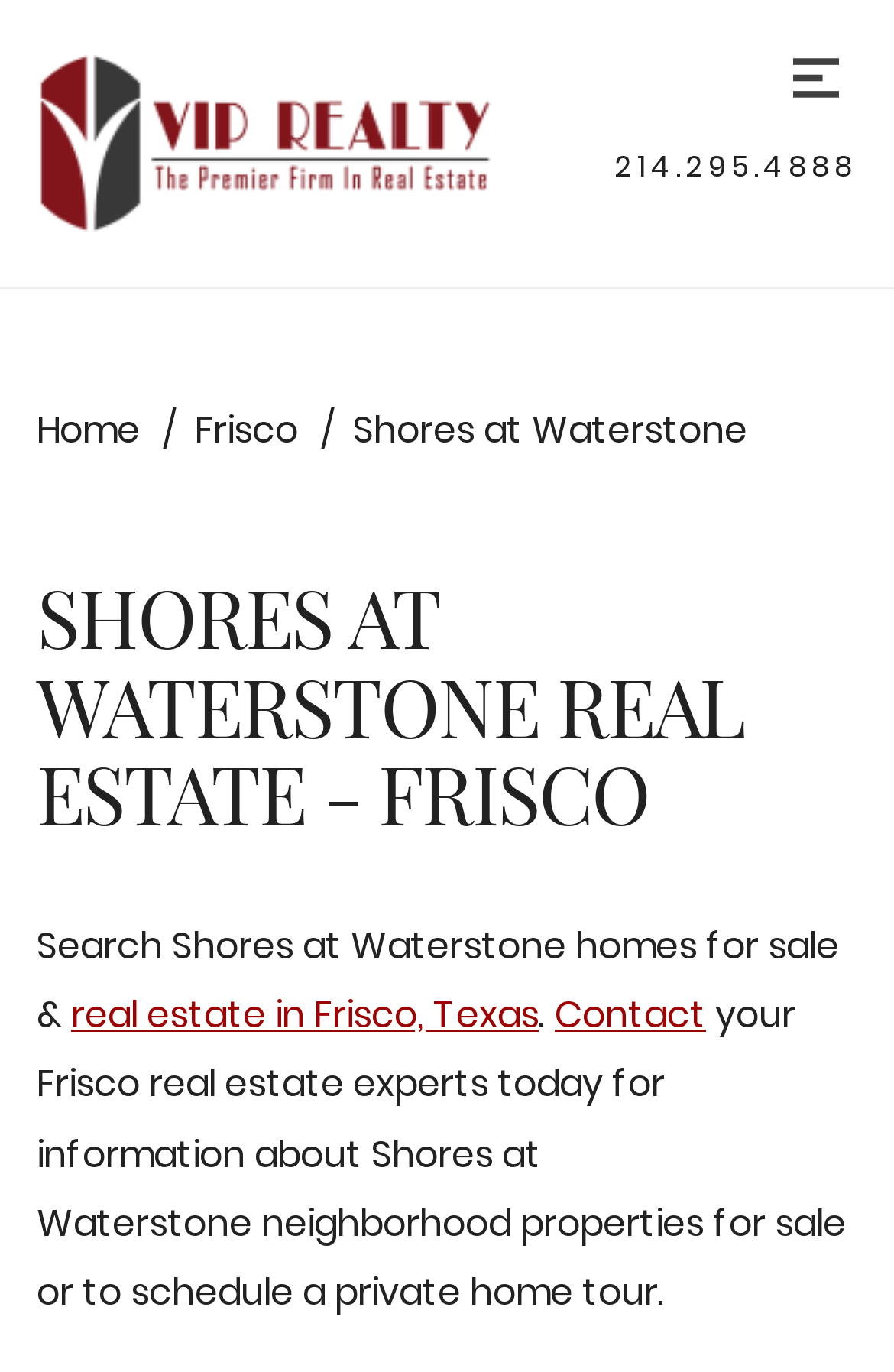Create a detailed narrative describing the layout and content of the webpage.

The webpage is about Shores at Waterstone homes for sale in Frisco, TX. At the top left, there is a link to go to the homepage, accompanied by a VIP Realty image. To the right of these elements, there is a phone number link, 214.295.4888. On the top right, there is a menu button with a corresponding image.

Below the top elements, there are three links in a row: Home, Frisco, and Shores at Waterstone. Underneath these links, there is a prominent heading that reads "SHORES AT WATERSTONE REAL ESTATE - FRISCO". 

Following the heading, there is a paragraph of text that starts with "Search Shores at Waterstone homes for sale &" and continues with a link to "real estate in Frisco, Texas", a period, and another link to "Contact". The paragraph concludes with a sentence that encourages users to contact their Frisco real estate experts for information about Shores at Waterstone neighborhood properties for sale or to schedule a private home tour.